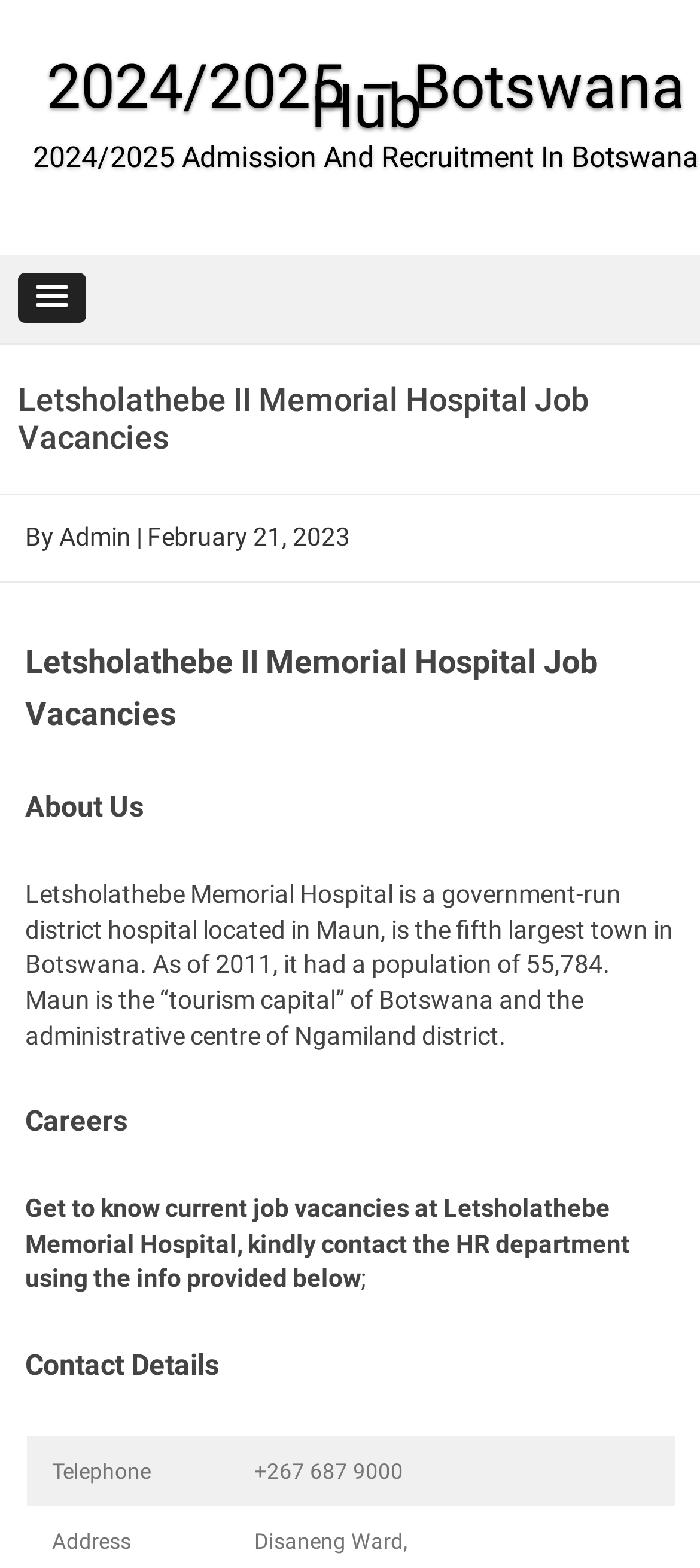Generate a comprehensive description of the contents of the webpage.

The webpage is about Letsholathebe II Memorial Hospital Job Vacancies in 2023. At the top, there is a link to "2024/2025 – Botswana Hub" and a heading that reads "2024/2025 Admission And Recruitment In Botswana". Below this, there is a main heading "Letsholathebe II Memorial Hospital Job Vacancies" which is centered at the top of the page.

Underneath the main heading, there is a section with a subheading "Letsholathebe II Memorial Hospital Job Vacancies" again, followed by a brief description of the hospital, stating its location and population. To the right of this section, there is a vertical menu with links to "About Us", "Careers", and "Contact Details".

The "About Us" section provides a brief overview of the hospital, while the "Careers" section informs users about current job vacancies and provides contact information for the HR department. The "Contact Details" section is presented in a table format, listing the hospital's telephone number.

There are no images on the page, and the overall content is presented in a clear and organized manner, with headings and paragraphs that provide easy navigation and readability.